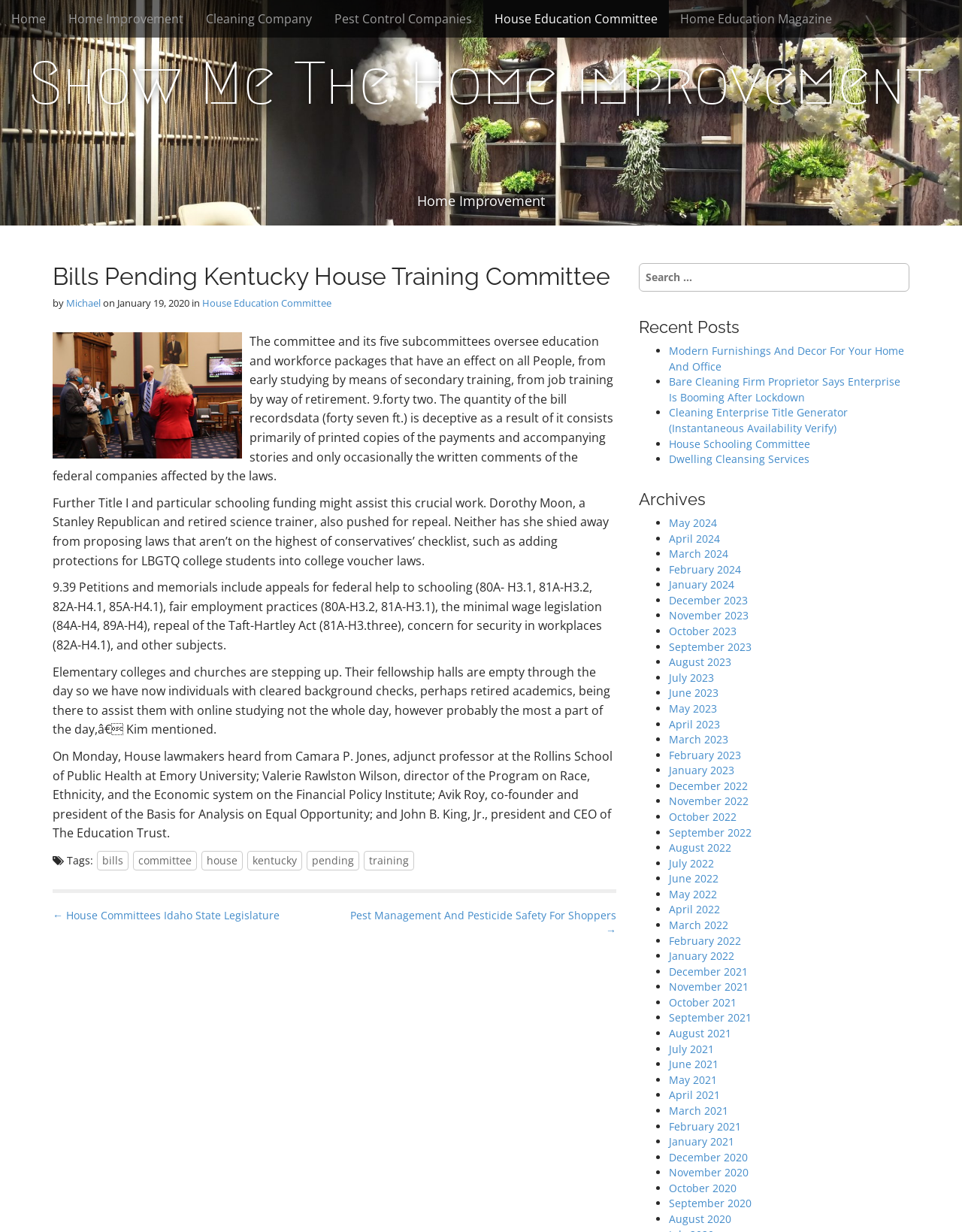Given the element description, predict the bounding box coordinates in the format (top-left x, top-left y, bottom-right x, bottom-right y). Make sure all values are between 0 and 1. Here is the element description: Show Me The Home improvement

[0.0, 0.033, 1.0, 0.103]